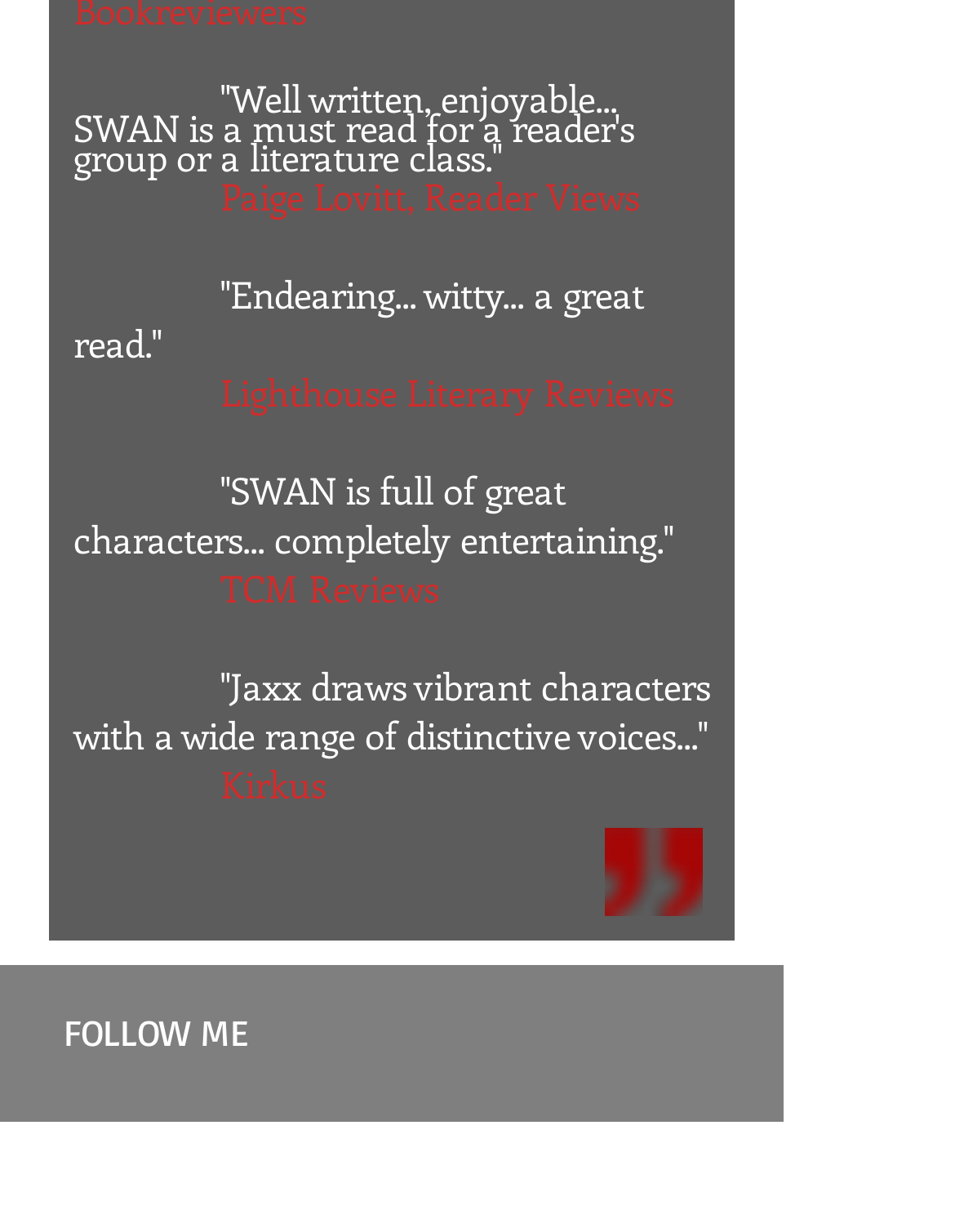Please respond in a single word or phrase: 
What is the author's name?

Samanta Jones